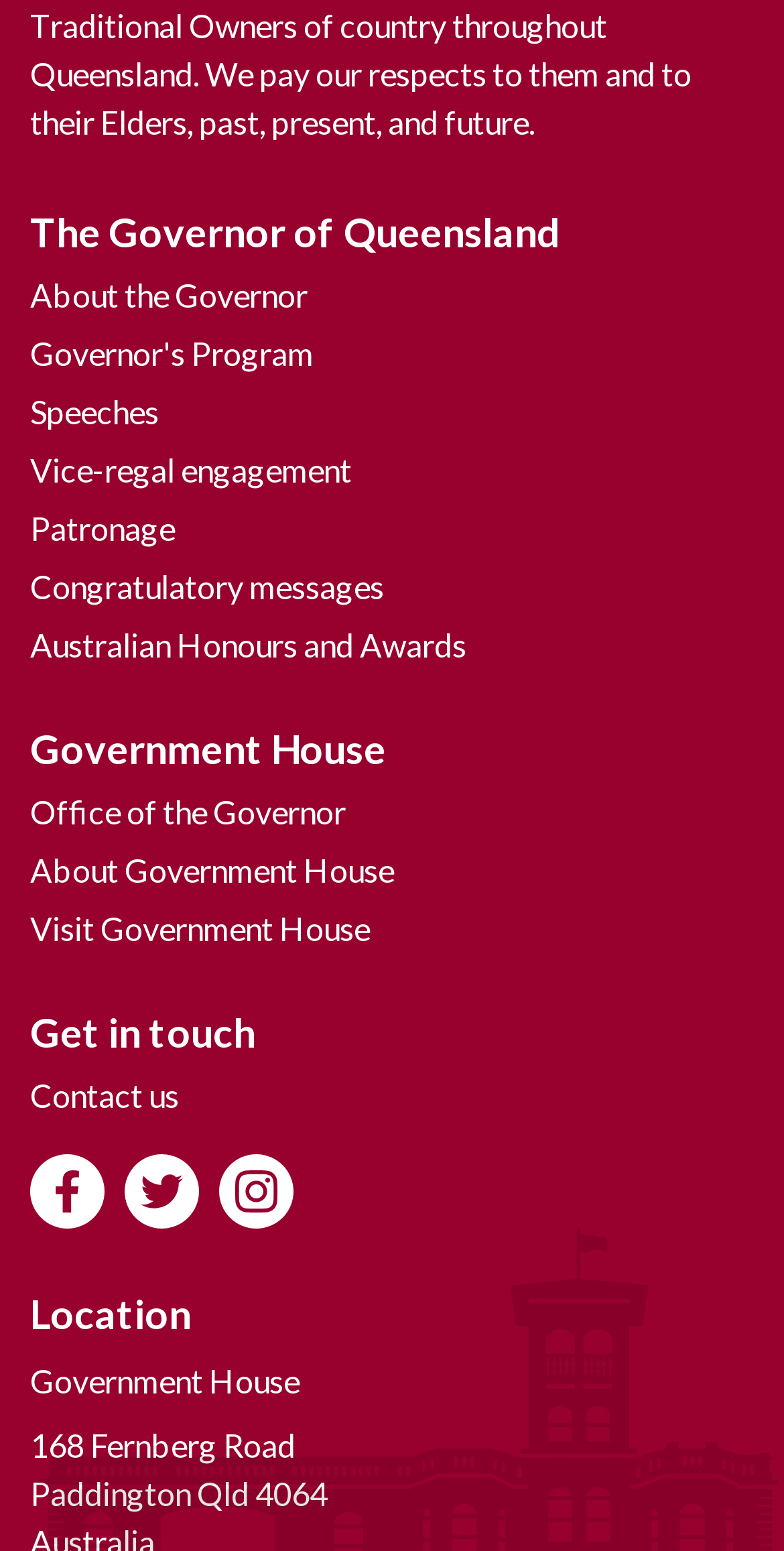Please specify the bounding box coordinates of the area that should be clicked to accomplish the following instruction: "View the Governor's program". The coordinates should consist of four float numbers between 0 and 1, i.e., [left, top, right, bottom].

[0.038, 0.209, 0.4, 0.247]